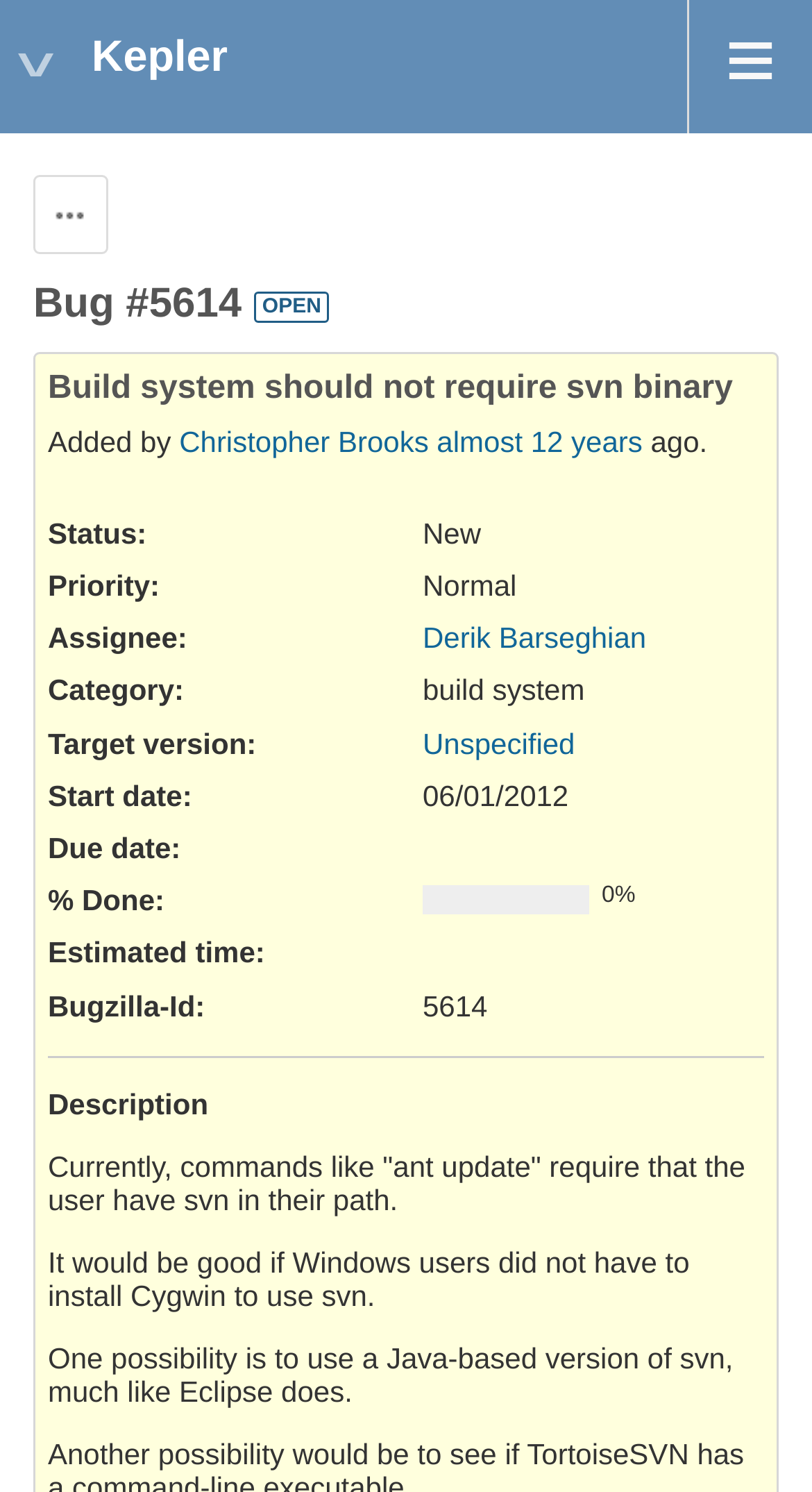What is the category of bug #5614?
Please answer the question as detailed as possible.

The category of bug #5614 can be found in the section that lists the details of the bug, where it says 'Category:' followed by 'build system'.